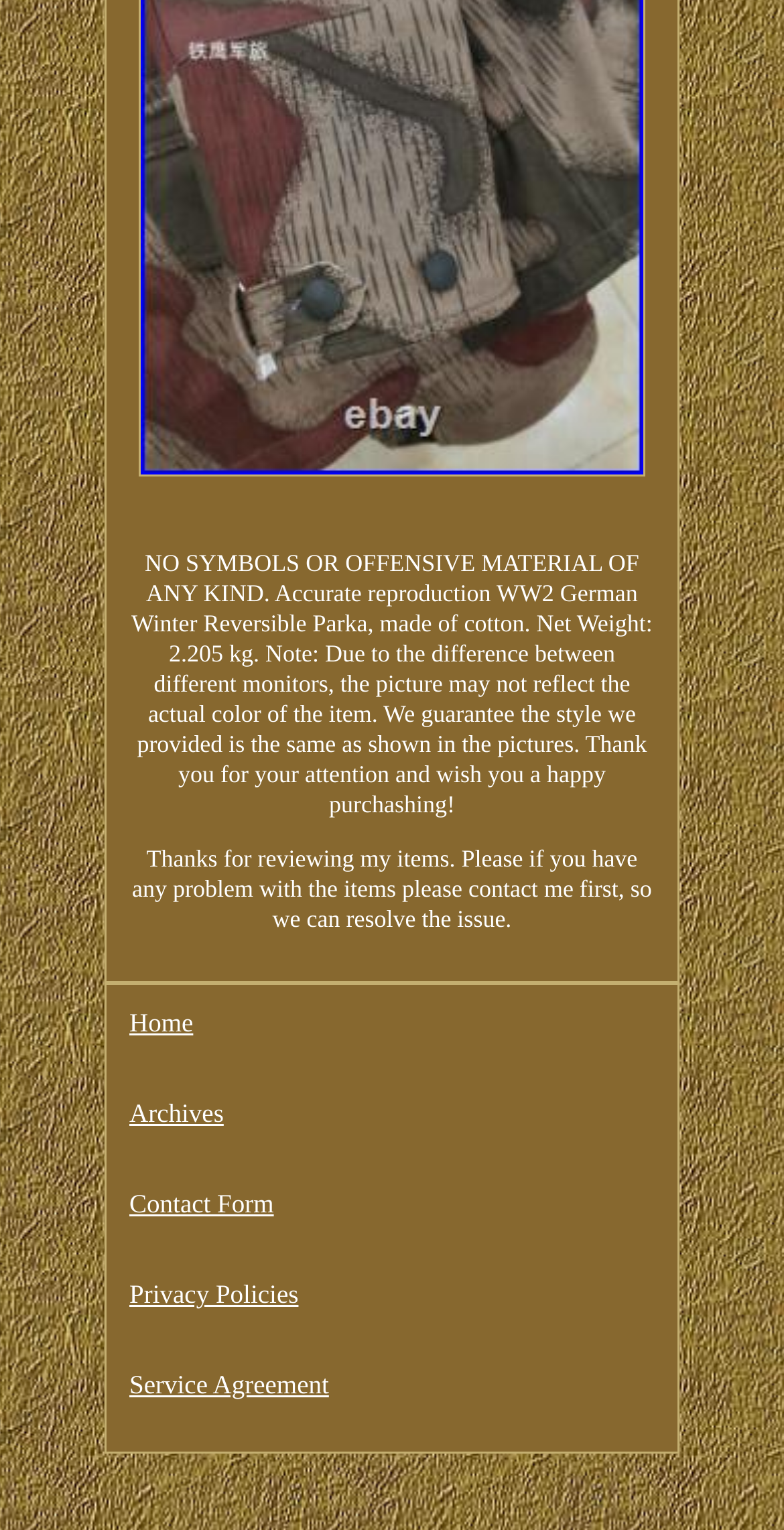Please answer the following question using a single word or phrase: 
What is the weight of the WW2 German Winter Reversible Parka?

2.205 kg